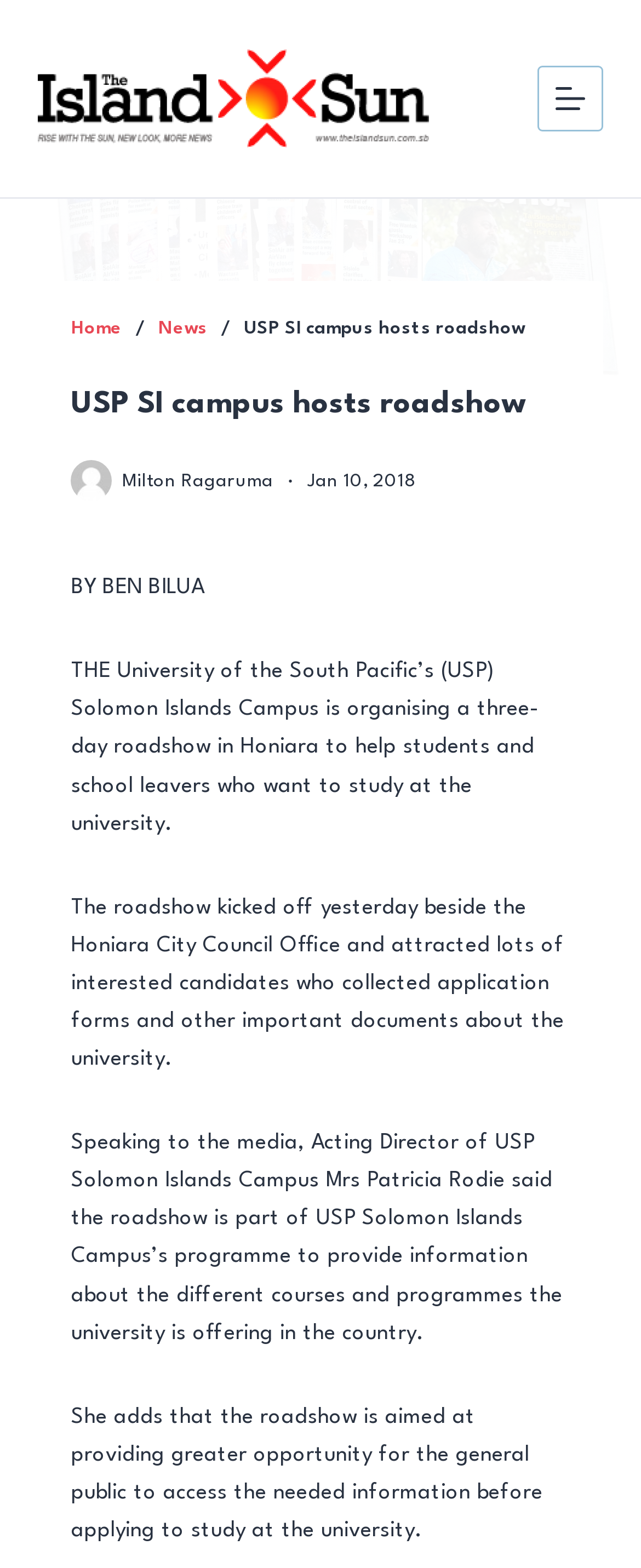When did the roadshow start?
Provide a concise answer using a single word or phrase based on the image.

Jan 10, 2018